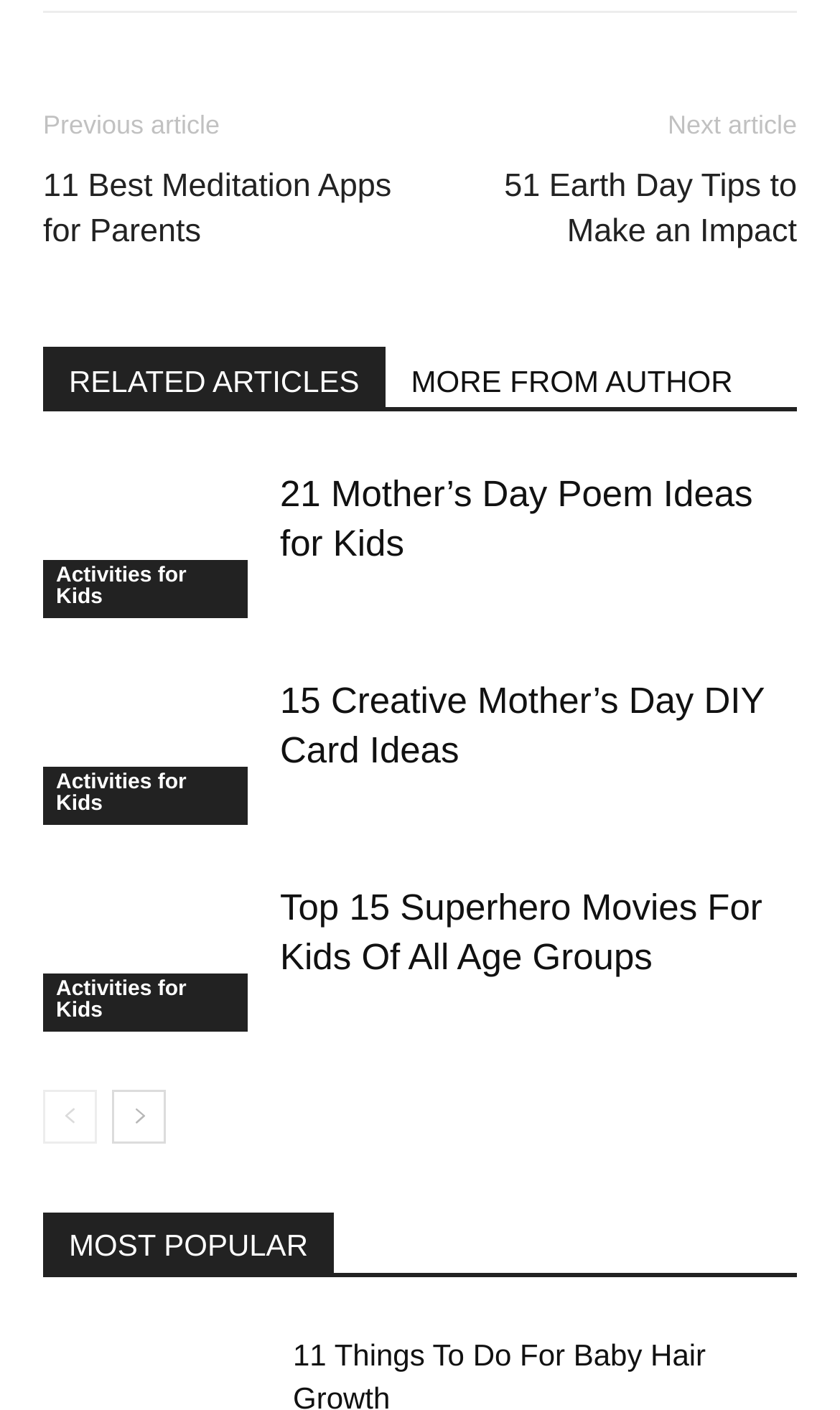Please find and report the bounding box coordinates of the element to click in order to perform the following action: "Check Top 15 Superhero Movies For Kids Of All Age Groups". The coordinates should be expressed as four float numbers between 0 and 1, in the format [left, top, right, bottom].

[0.333, 0.63, 0.908, 0.694]